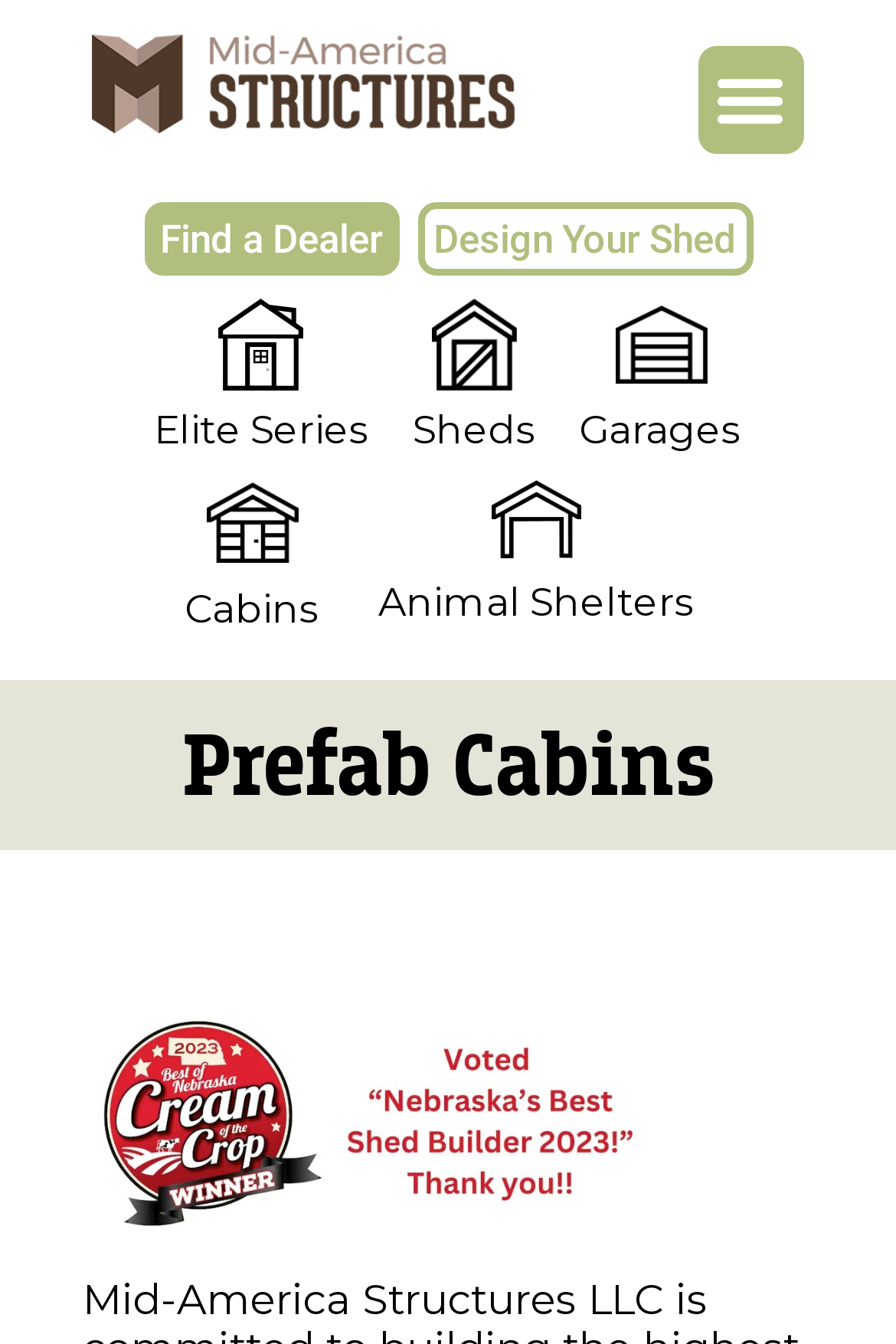Please determine the bounding box coordinates of the element's region to click in order to carry out the following instruction: "Design your shed". The coordinates should be four float numbers between 0 and 1, i.e., [left, top, right, bottom].

[0.465, 0.15, 0.84, 0.205]